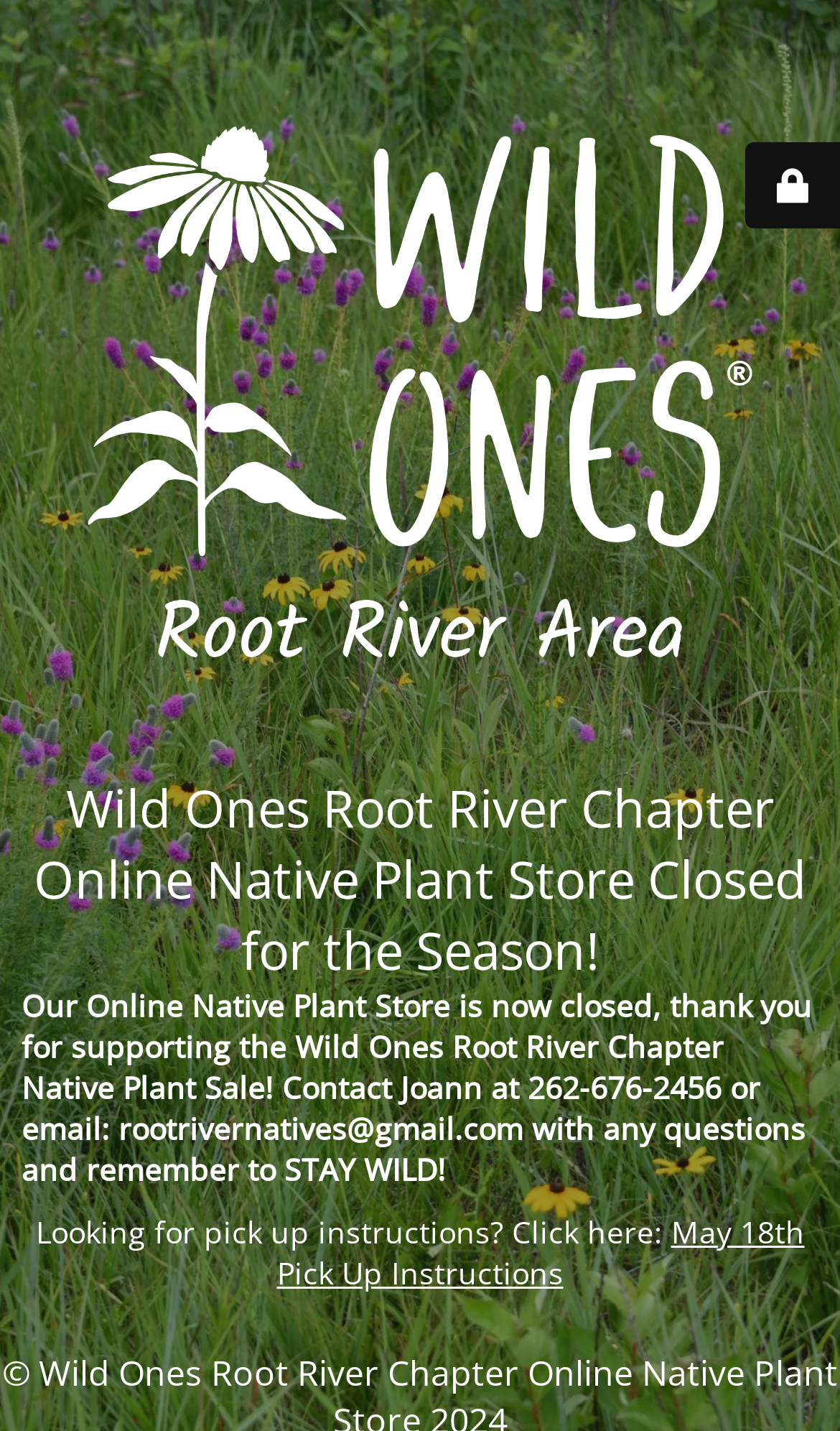Provide the bounding box coordinates for the UI element that is described by this text: "May 18th Pick Up Instructions". The coordinates should be in the form of four float numbers between 0 and 1: [left, top, right, bottom].

[0.329, 0.846, 0.958, 0.903]